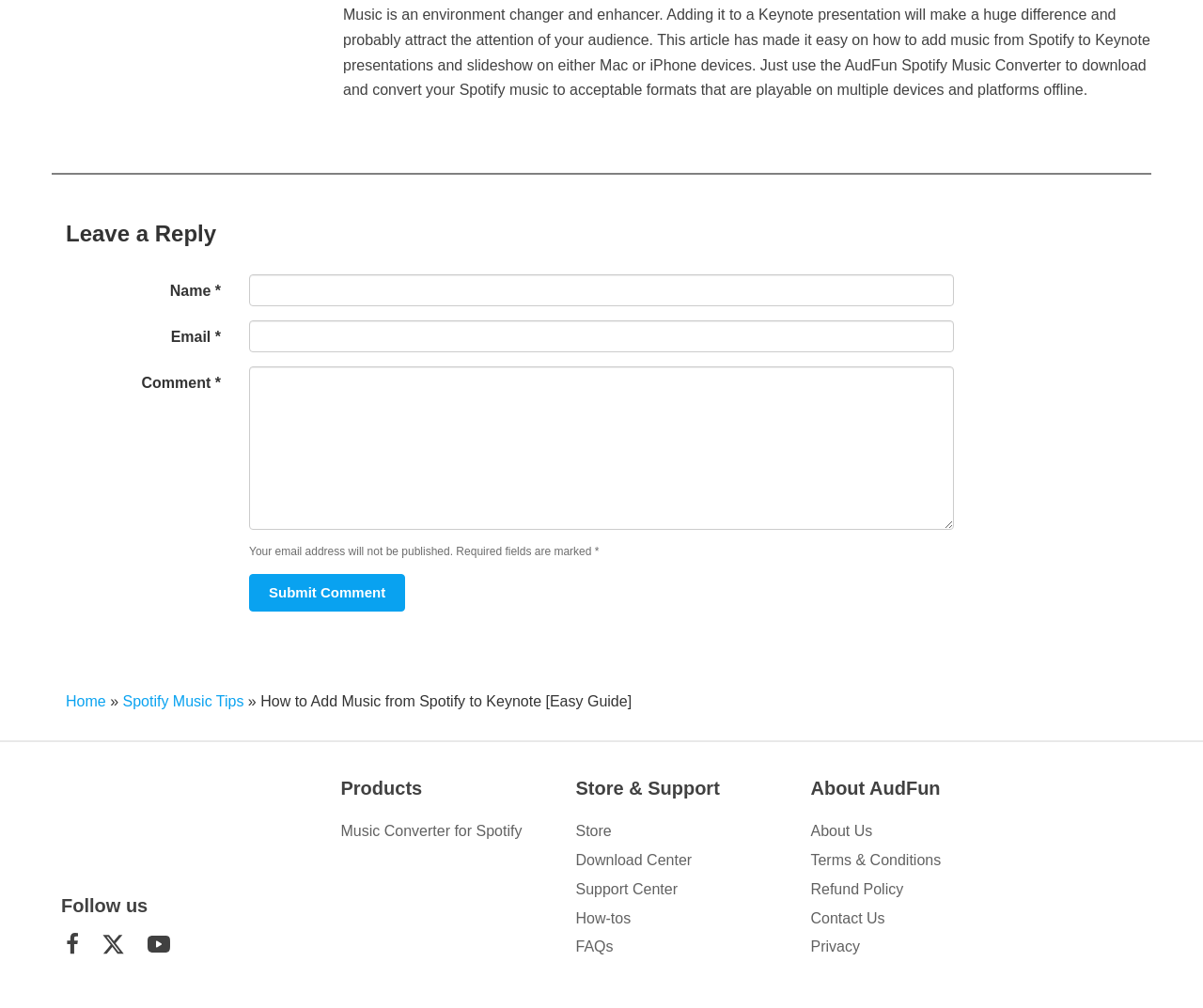What is the purpose of the article?
Use the screenshot to answer the question with a single word or phrase.

To guide on adding music to Keynote